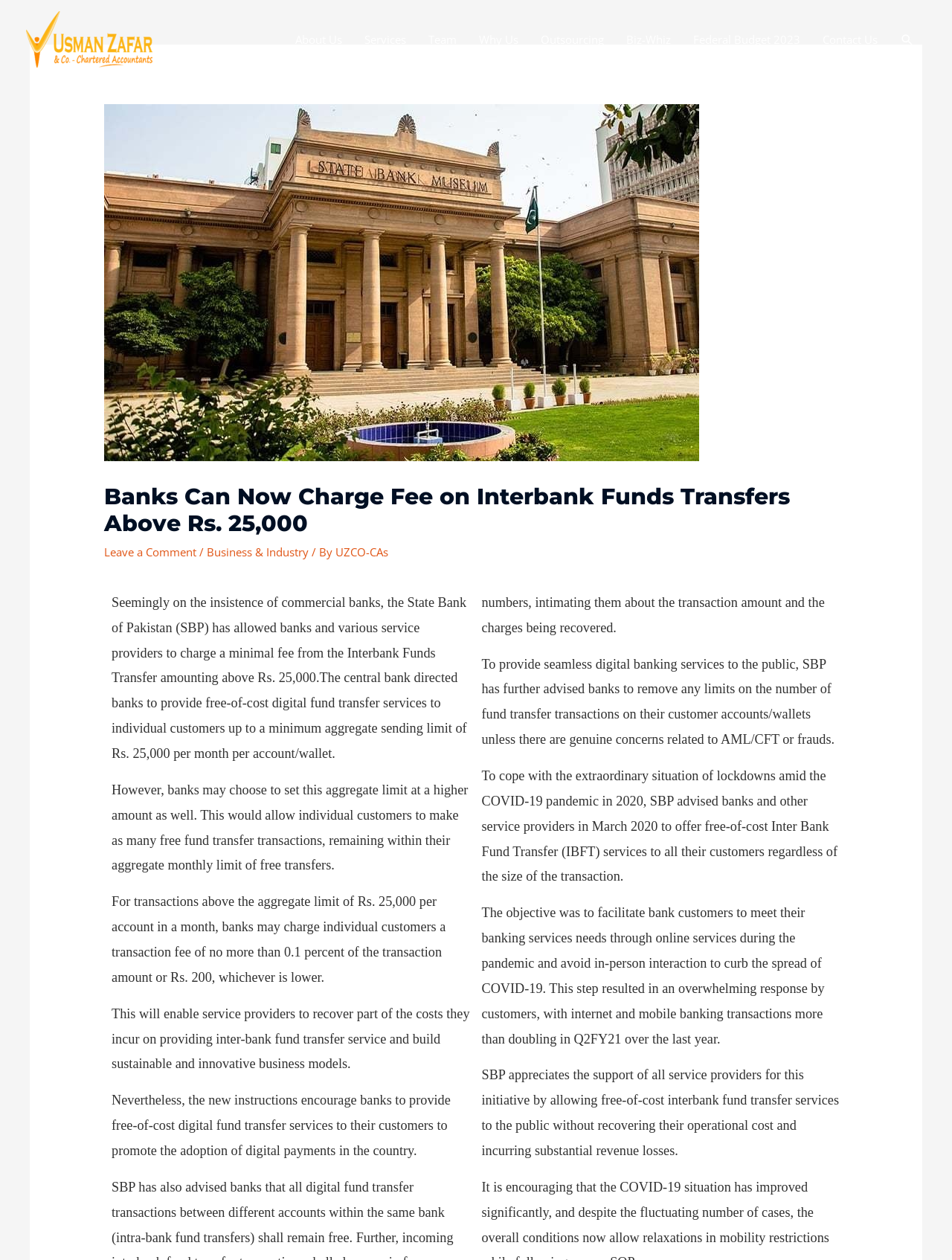Given the element description, predict the bounding box coordinates in the format (top-left x, top-left y, bottom-right x, bottom-right y). Make sure all values are between 0 and 1. Here is the element description: alt="UZCO-CAs"

[0.027, 0.024, 0.16, 0.036]